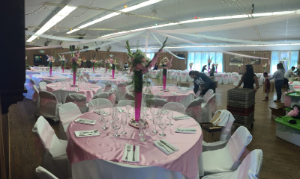What is the name of the catering company?
Could you answer the question in a detailed manner, providing as much information as possible?

The caption explicitly mentions that the harmonious combination of floral arrangements and personalized table settings reflects the attention to detail that 'At Party 4 You Catering' brings to every occasion.